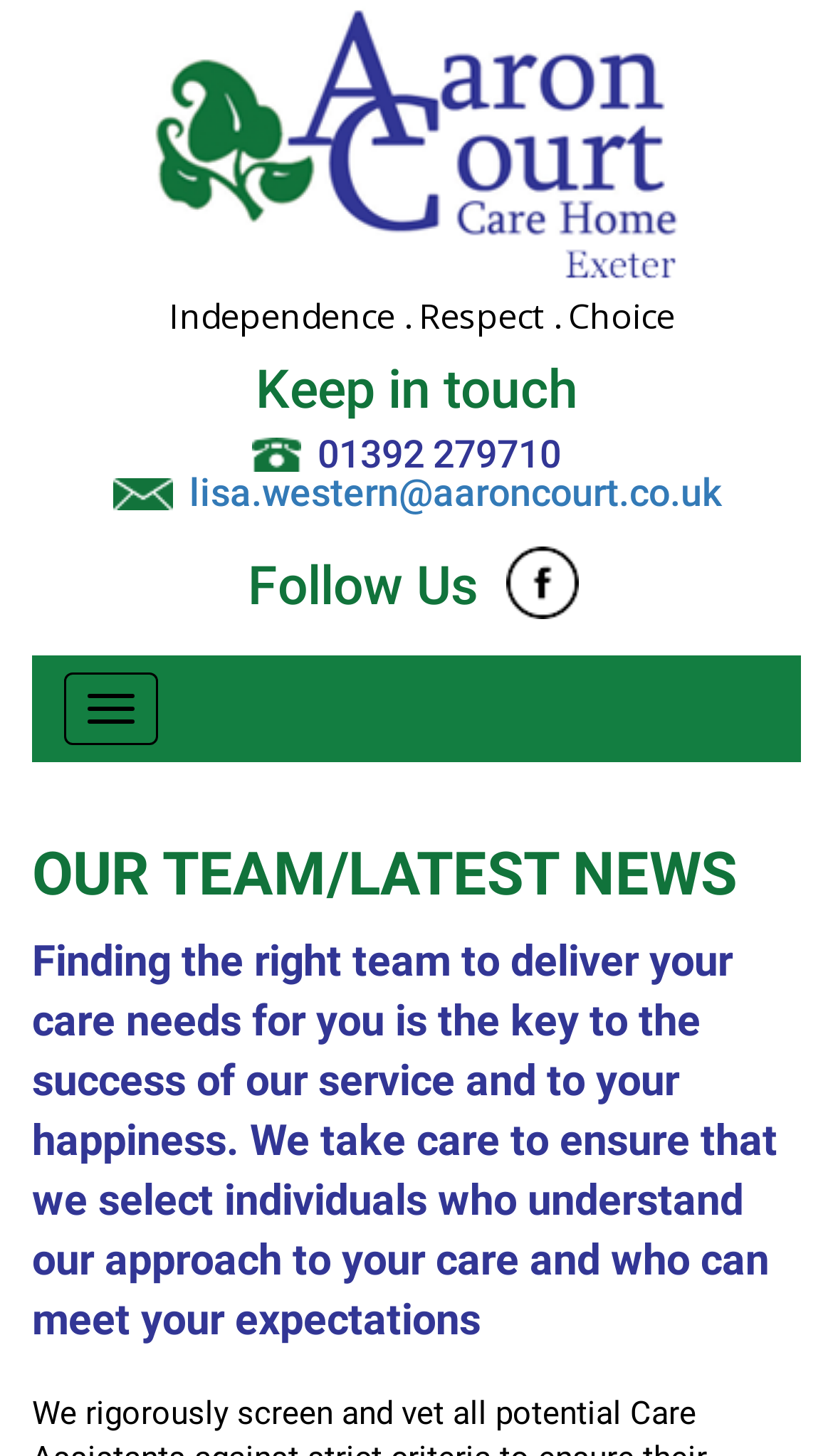Identify and provide the bounding box for the element described by: "lisa.western@aaroncourt.co.uk".

[0.227, 0.323, 0.865, 0.353]